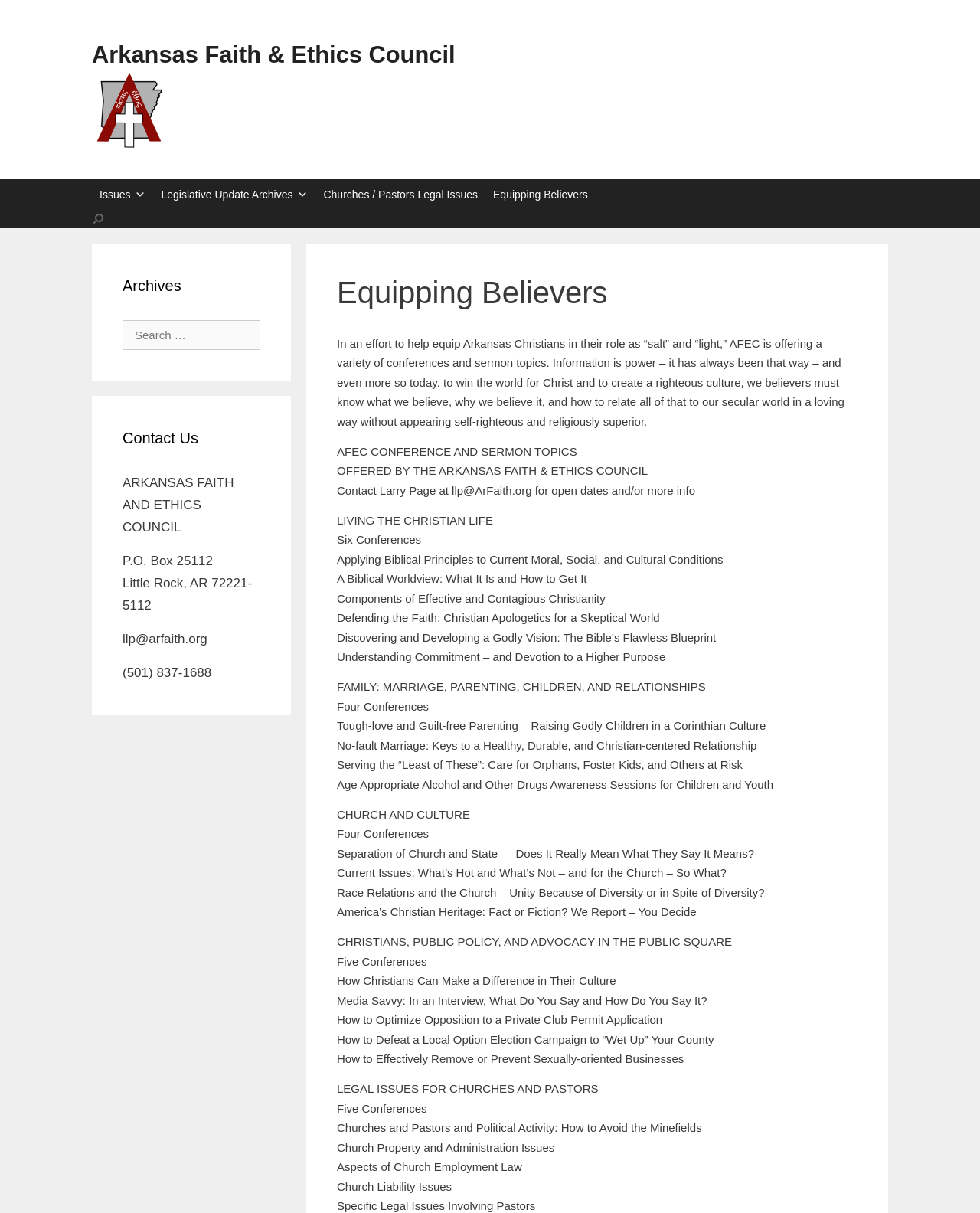Provide a single word or phrase answer to the question: 
What is the phone number of the Arkansas Faith & Ethics Council?

(501) 837-1688